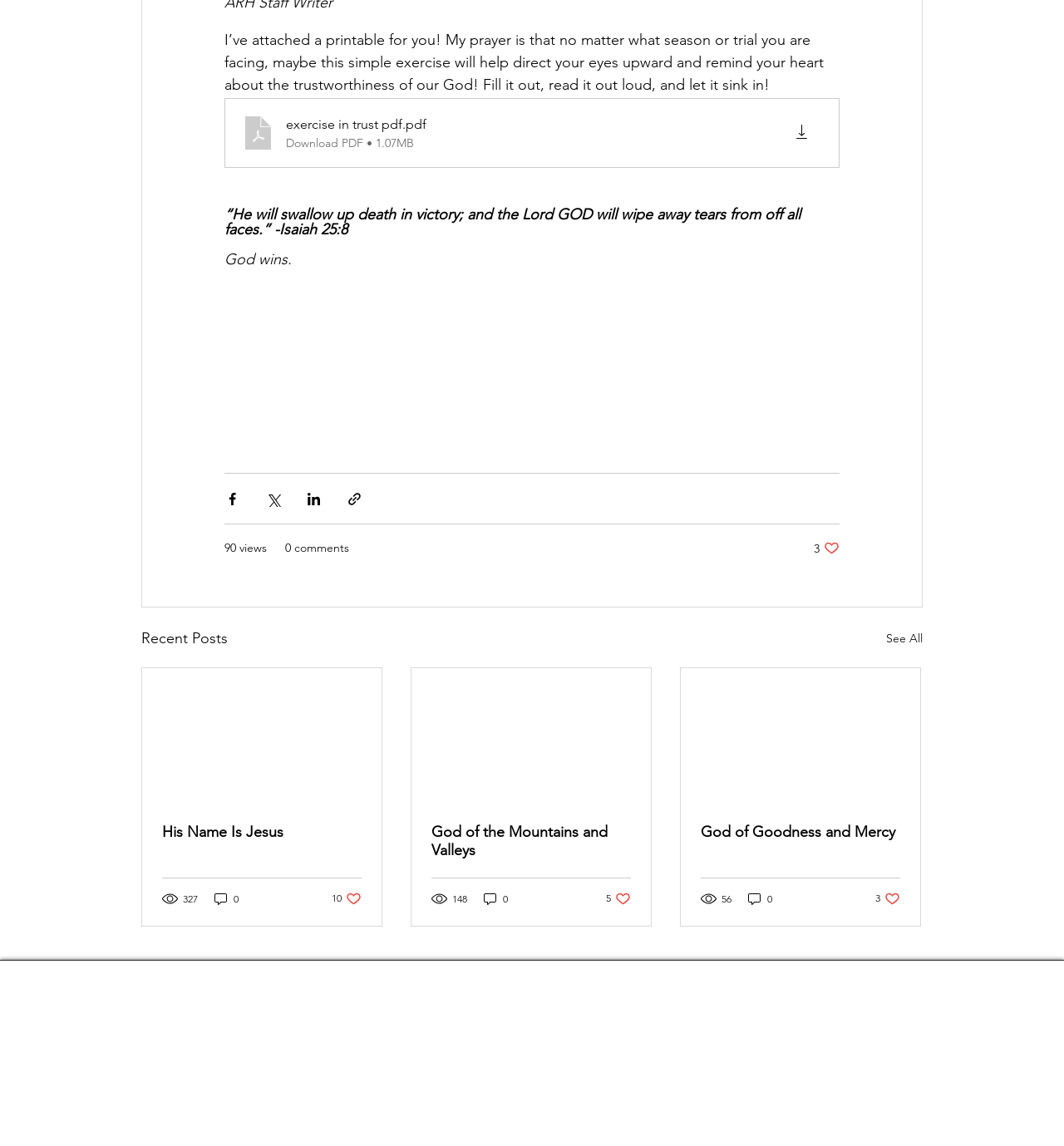Reply to the question with a brief word or phrase: How many views does the first article have?

327